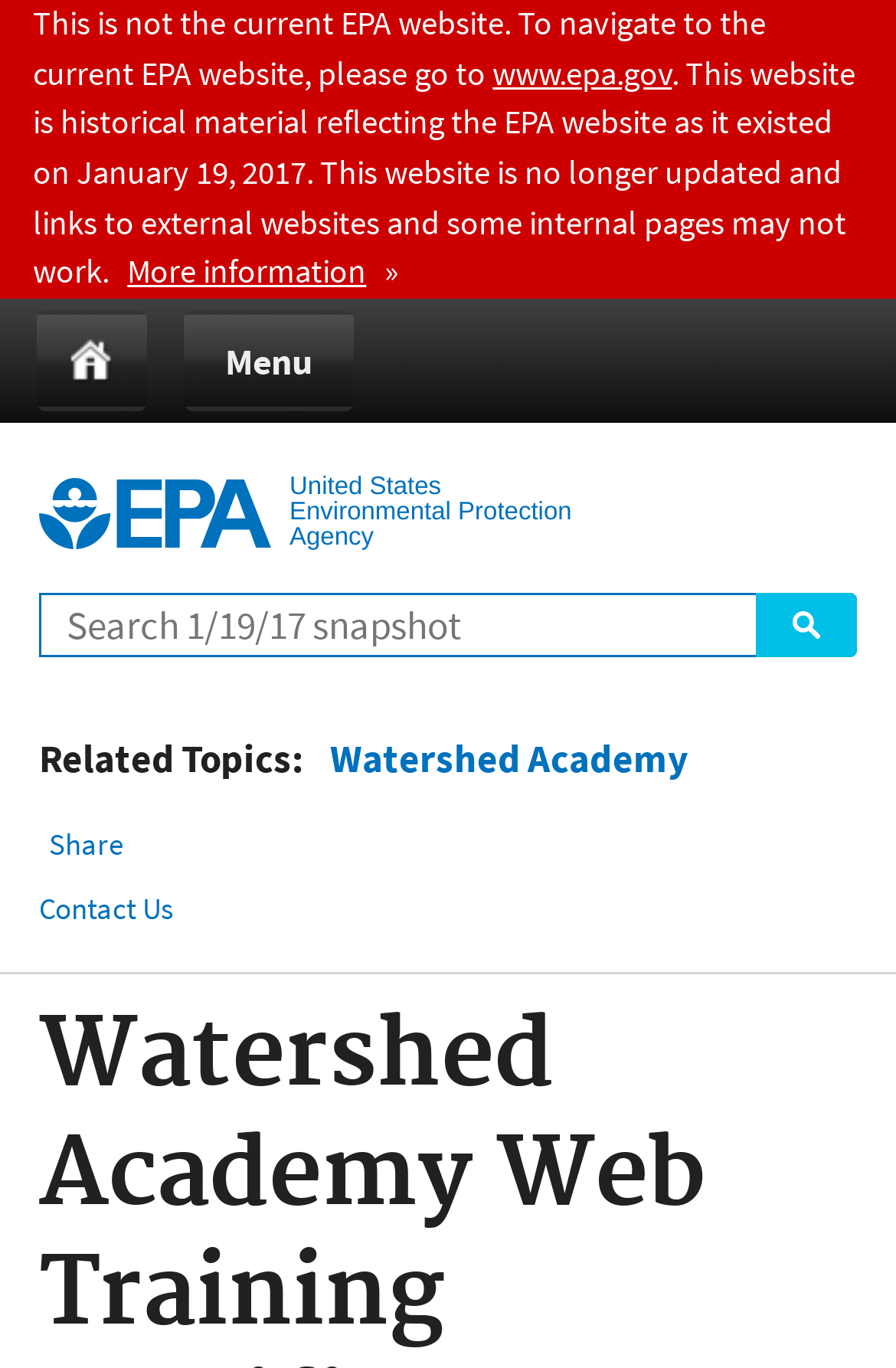Find the bounding box coordinates for the UI element that matches this description: "Jump to main content".

[0.213, 0.0, 0.787, 0.044]